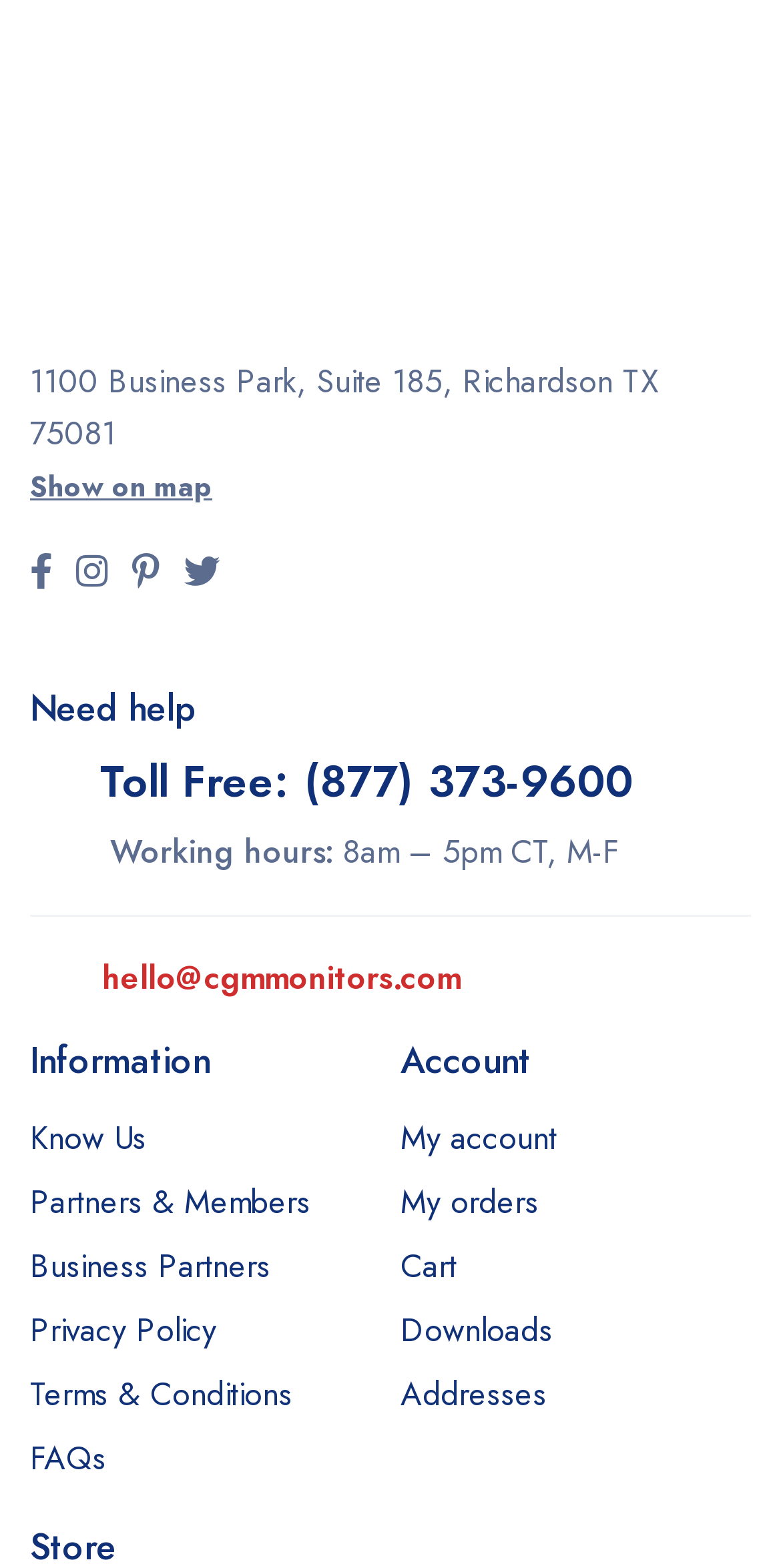Please provide a detailed answer to the question below by examining the image:
What is the email address provided for contact?

The email address provided for contact can be found in the 'Need help' section, which is 'hello@cgmmonitors.com'. This information is provided as a link element.